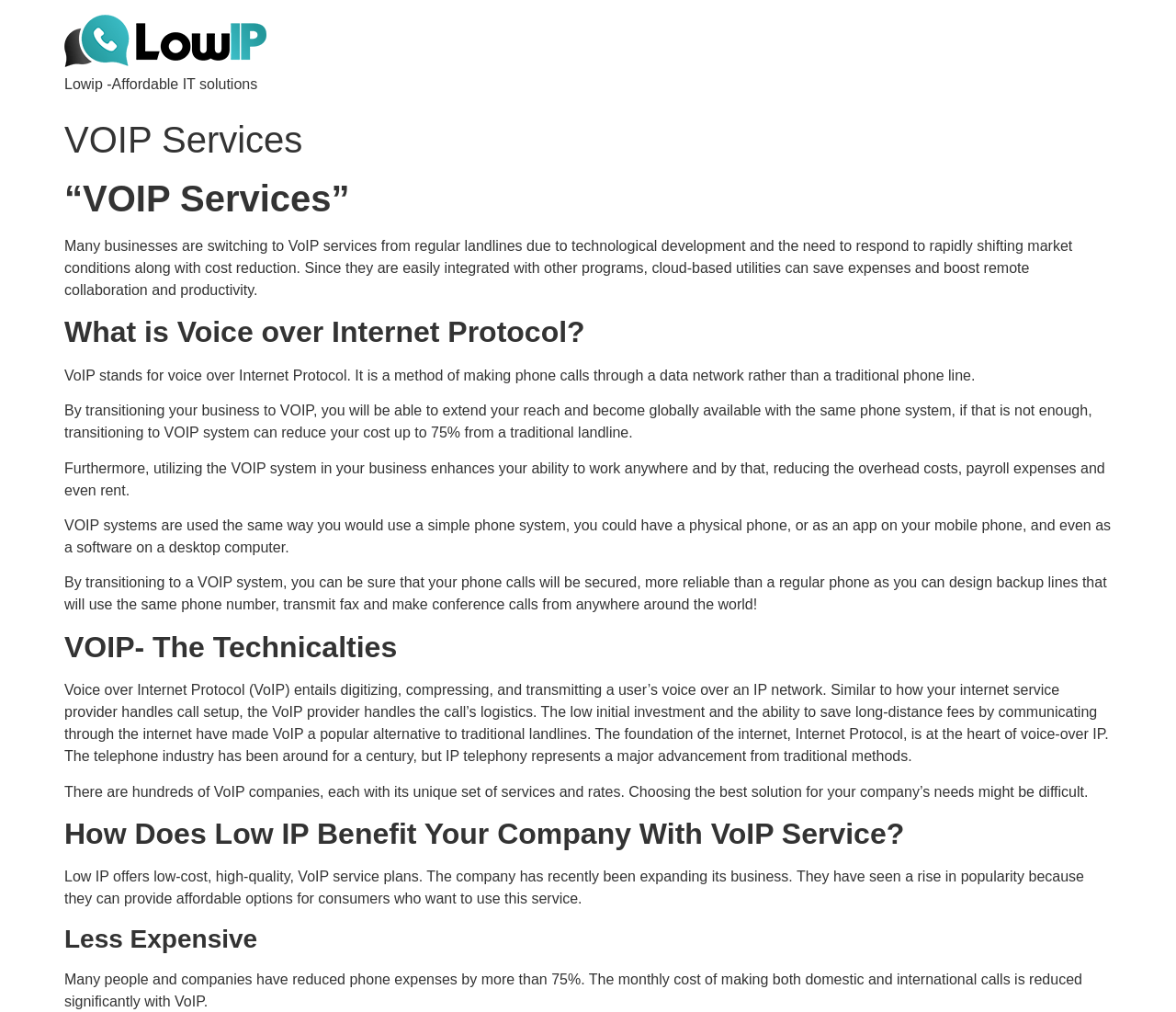How does Low IP benefit companies with VOIP service?
Make sure to answer the question with a detailed and comprehensive explanation.

The webpage states that Low IP offers low-cost, high-quality VOIP service plans, which have made them popular among consumers who want to use this service.